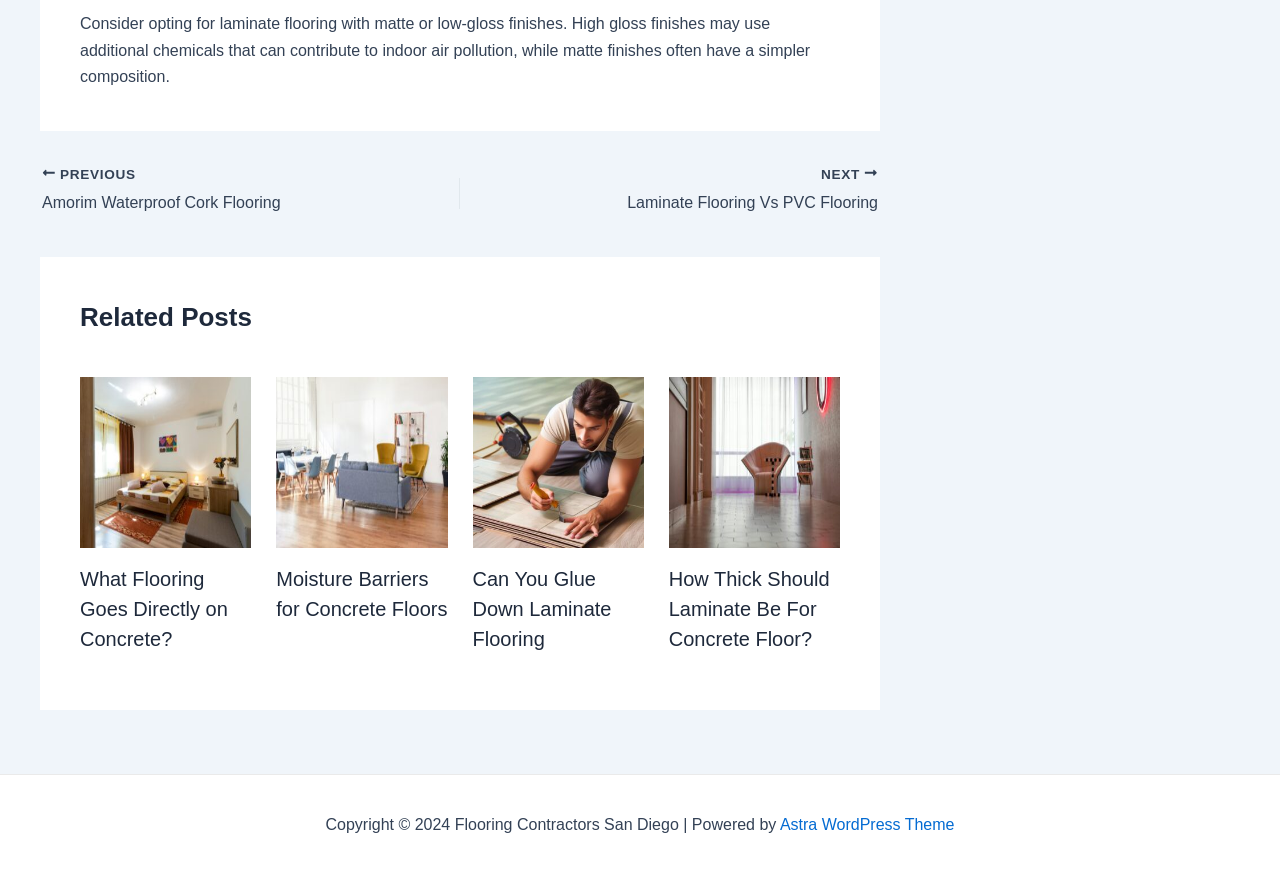Please identify the bounding box coordinates of the element's region that I should click in order to complete the following instruction: "Click on the 'PREVIOUS Amorim Waterproof Cork Flooring' link". The bounding box coordinates consist of four float numbers between 0 and 1, i.e., [left, top, right, bottom].

[0.033, 0.188, 0.295, 0.247]